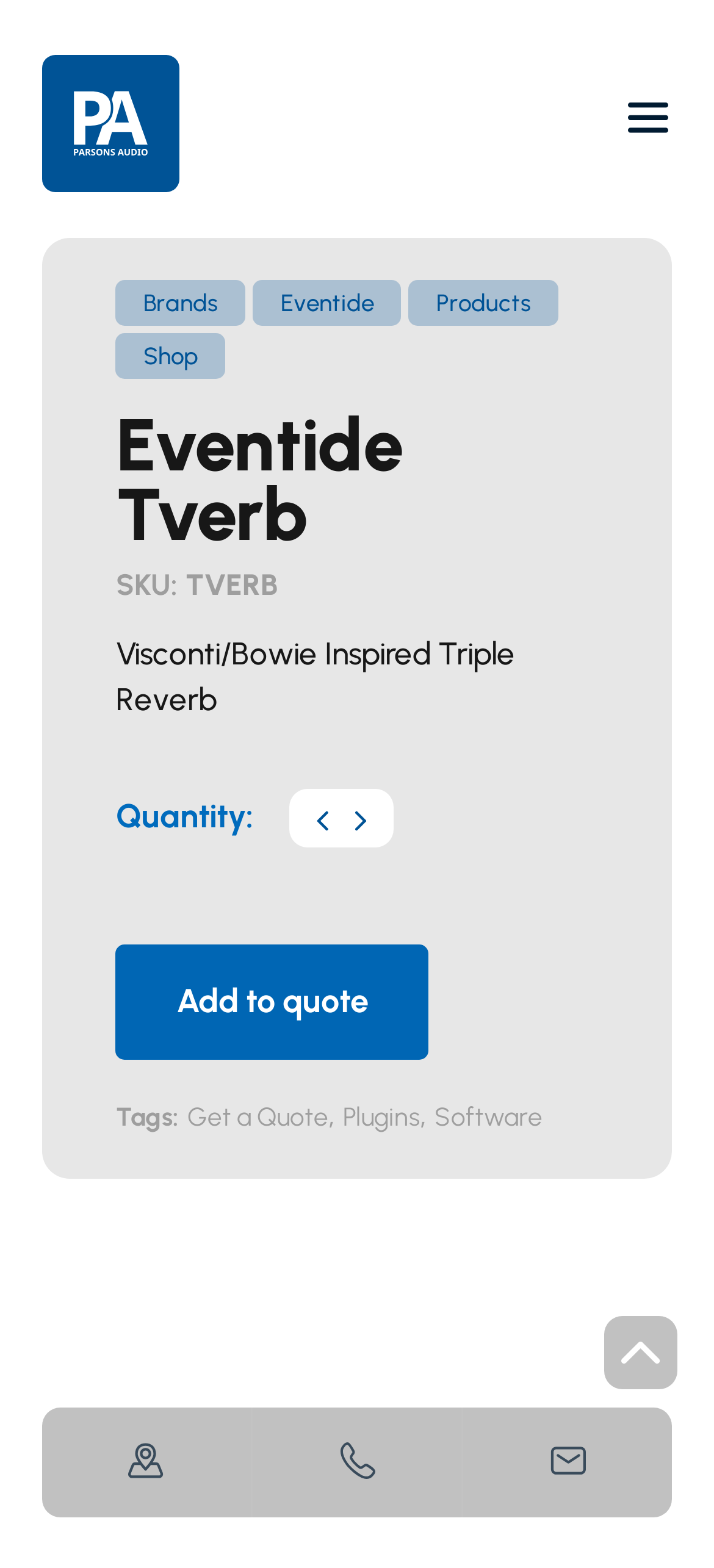Refer to the image and provide an in-depth answer to the question: 
What are the tags associated with the product?

The tags associated with the product can be found below the product description. There are two tags: 'Plugins' and 'Software'. These tags are likely to be categories or keywords related to the product.